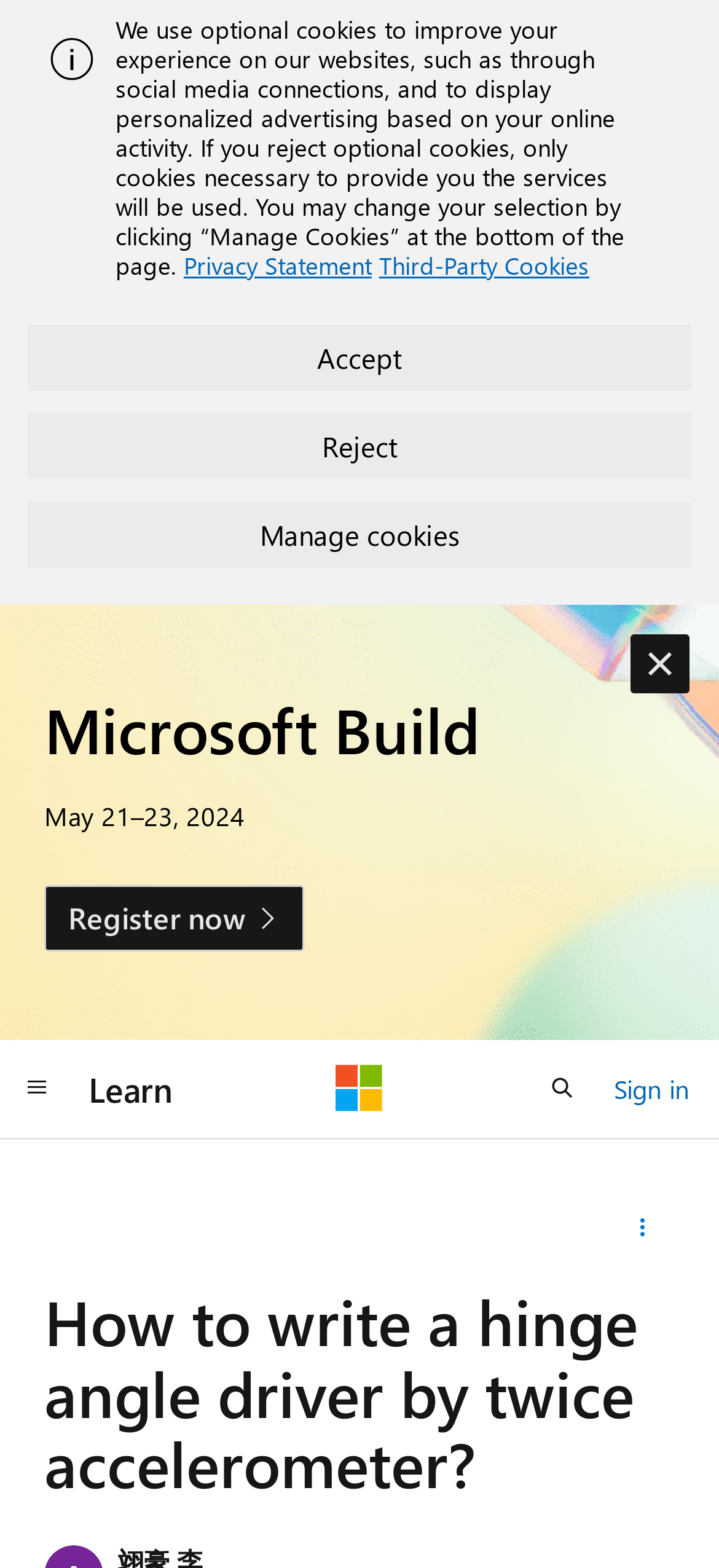What is the topic of the question being asked on the webpage?
Using the image as a reference, deliver a detailed and thorough answer to the question.

I found the answer by reading the heading 'How to write a hinge angle driver by twice accelerometer?' on the webpage, which indicates that the topic of the question being asked is related to writing a hinge angle driver.